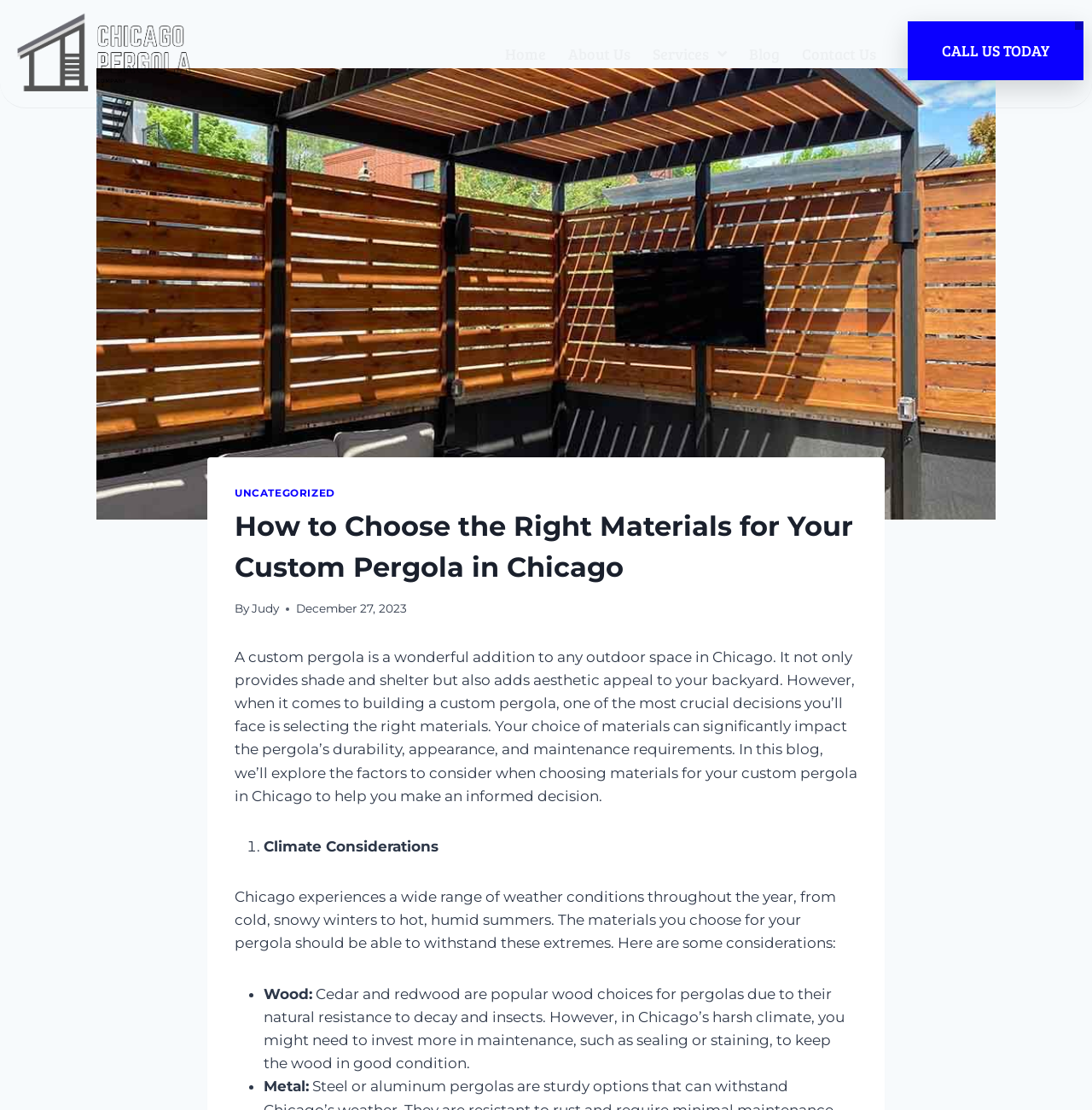What is the date of this blog post?
Based on the screenshot, provide a one-word or short-phrase response.

December 27, 2023